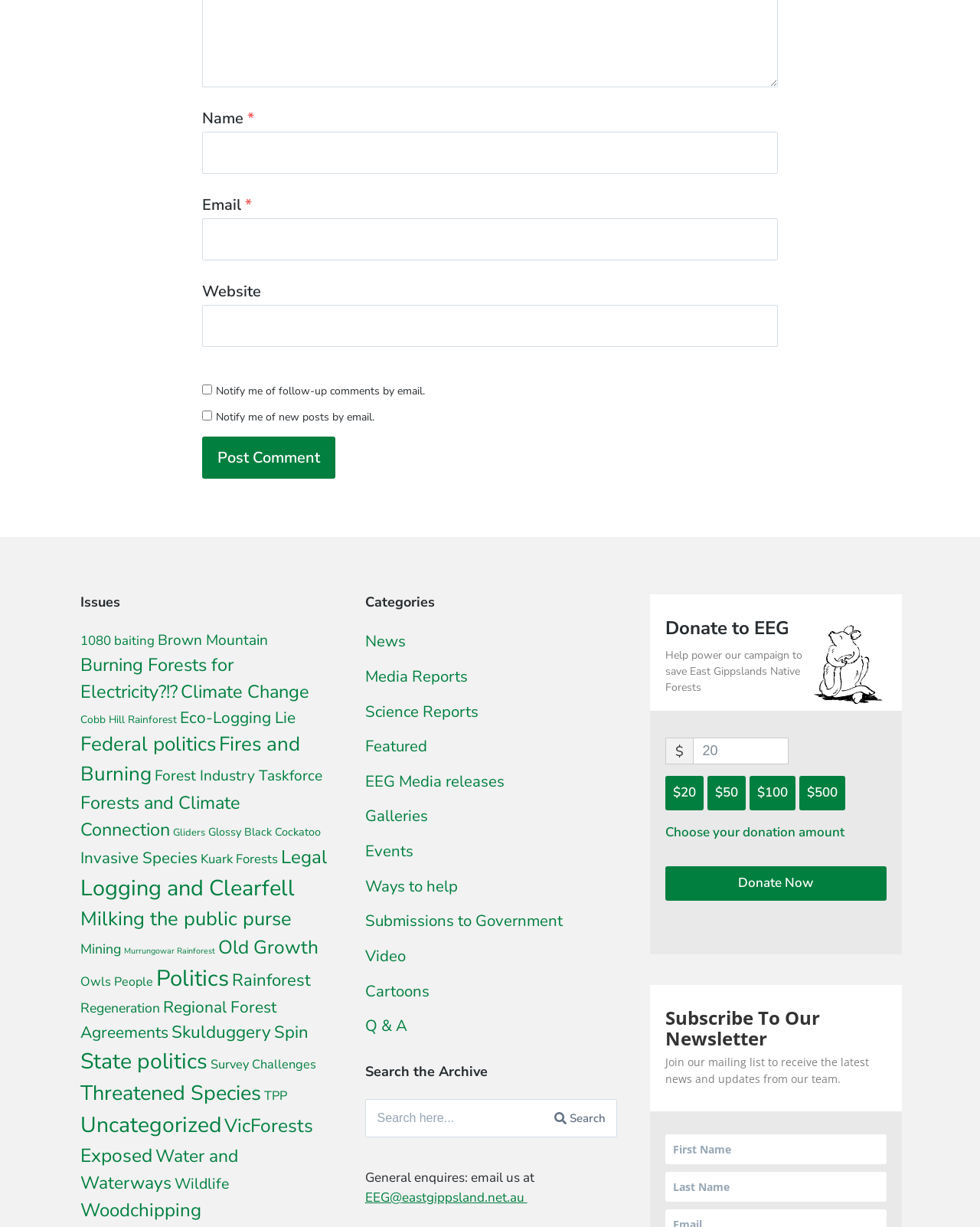Answer the following query concisely with a single word or phrase:
What is the purpose of the 'Post Comment' button?

To submit a comment